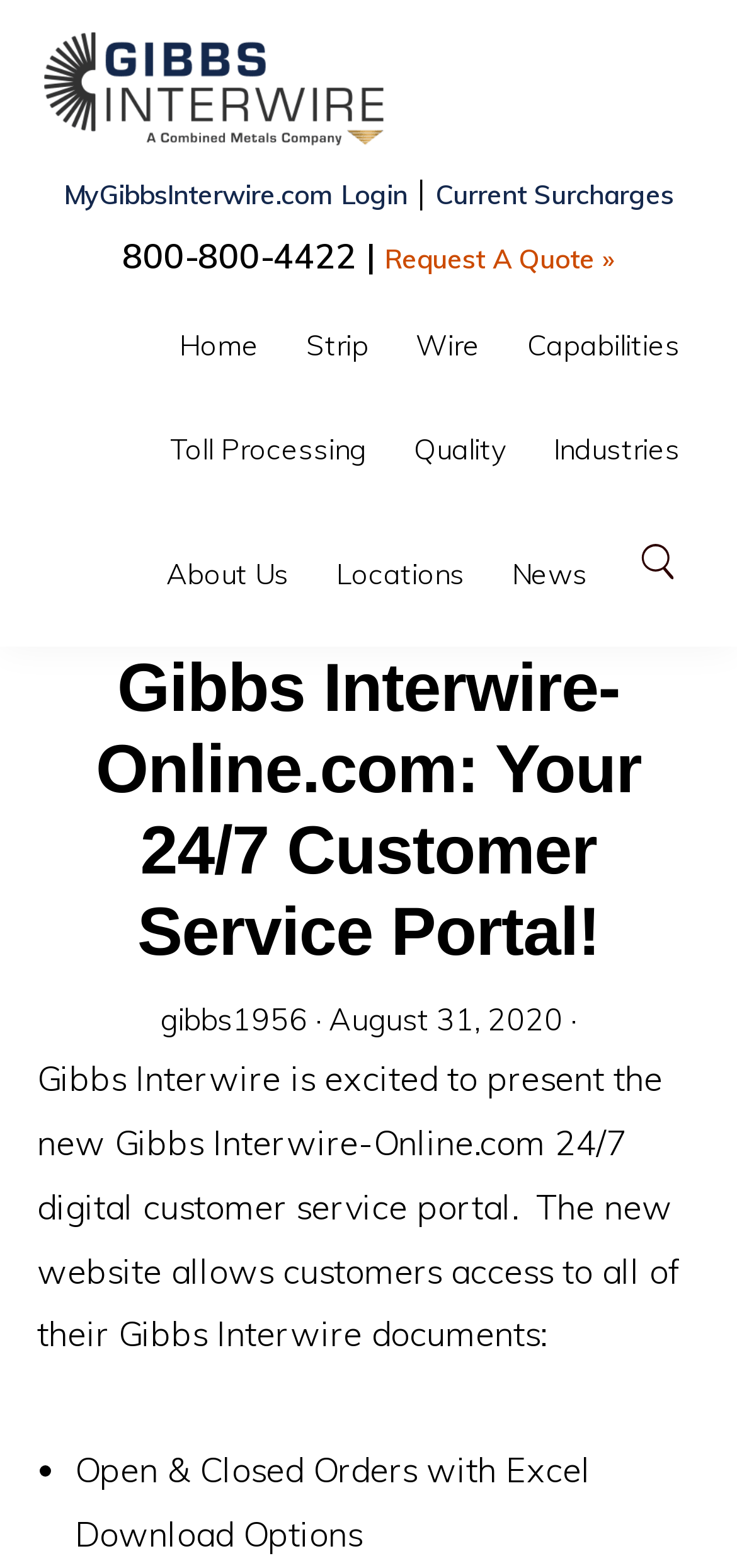Find the bounding box coordinates for the HTML element described as: "MyGibbsInterwire.com Login". The coordinates should consist of four float values between 0 and 1, i.e., [left, top, right, bottom].

[0.086, 0.113, 0.553, 0.135]